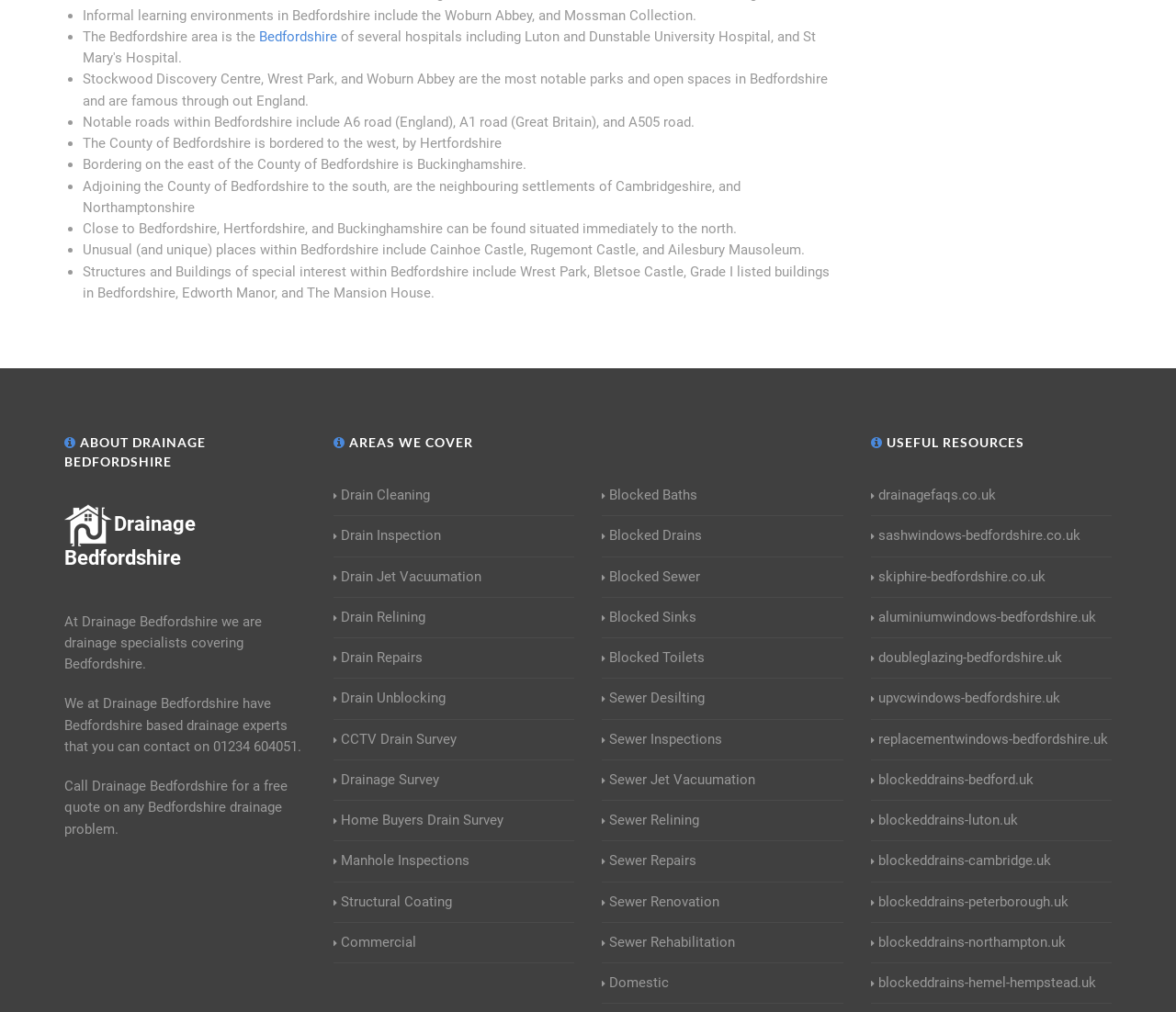Please reply to the following question with a single word or a short phrase:
What is the name of the county described in the webpage?

Bedfordshire